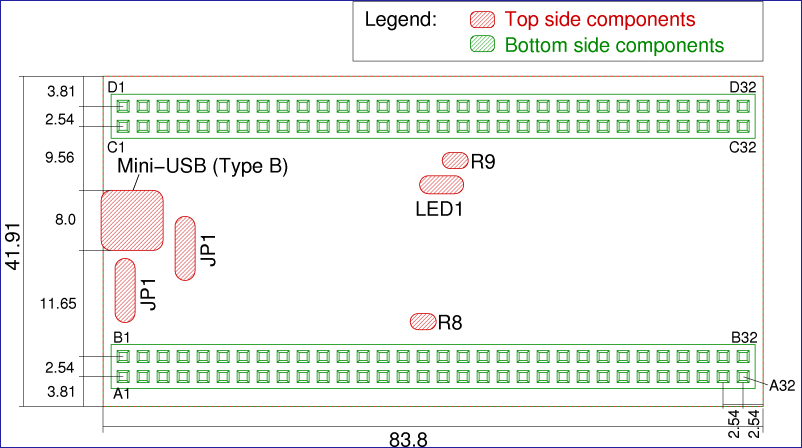What is the purpose of the LED indicator? Refer to the image and provide a one-word or short phrase answer.

To indicate